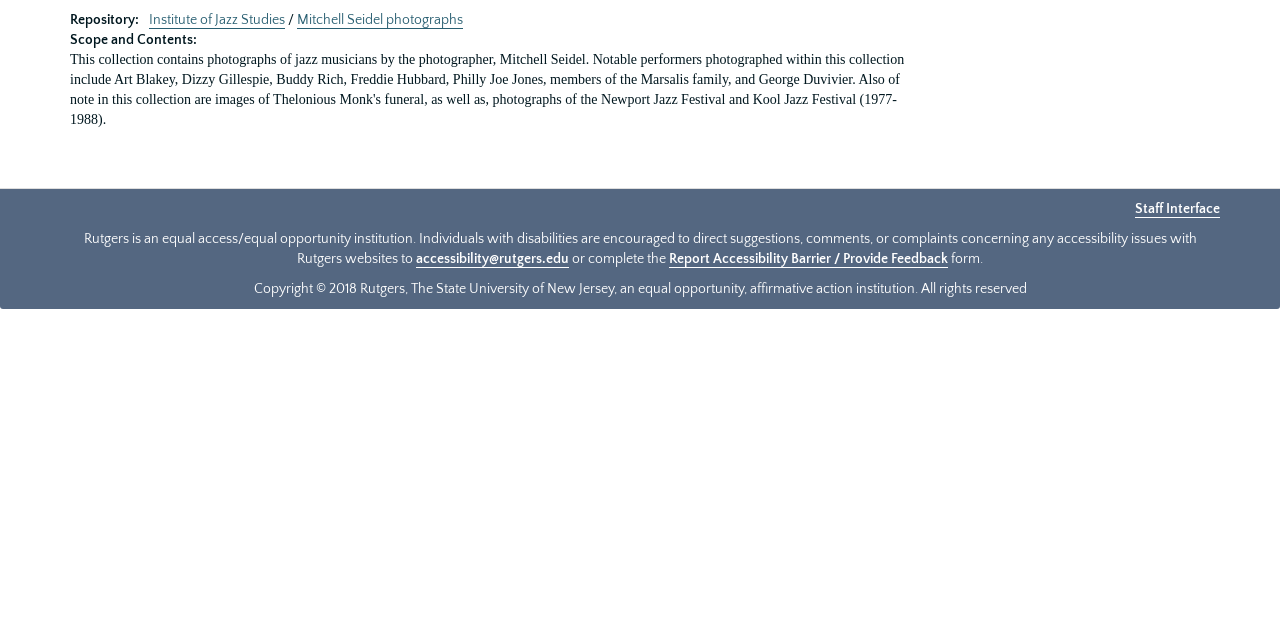Using the provided element description, identify the bounding box coordinates as (top-left x, top-left y, bottom-right x, bottom-right y). Ensure all values are between 0 and 1. Description: Staff Interface

[0.887, 0.314, 0.953, 0.341]